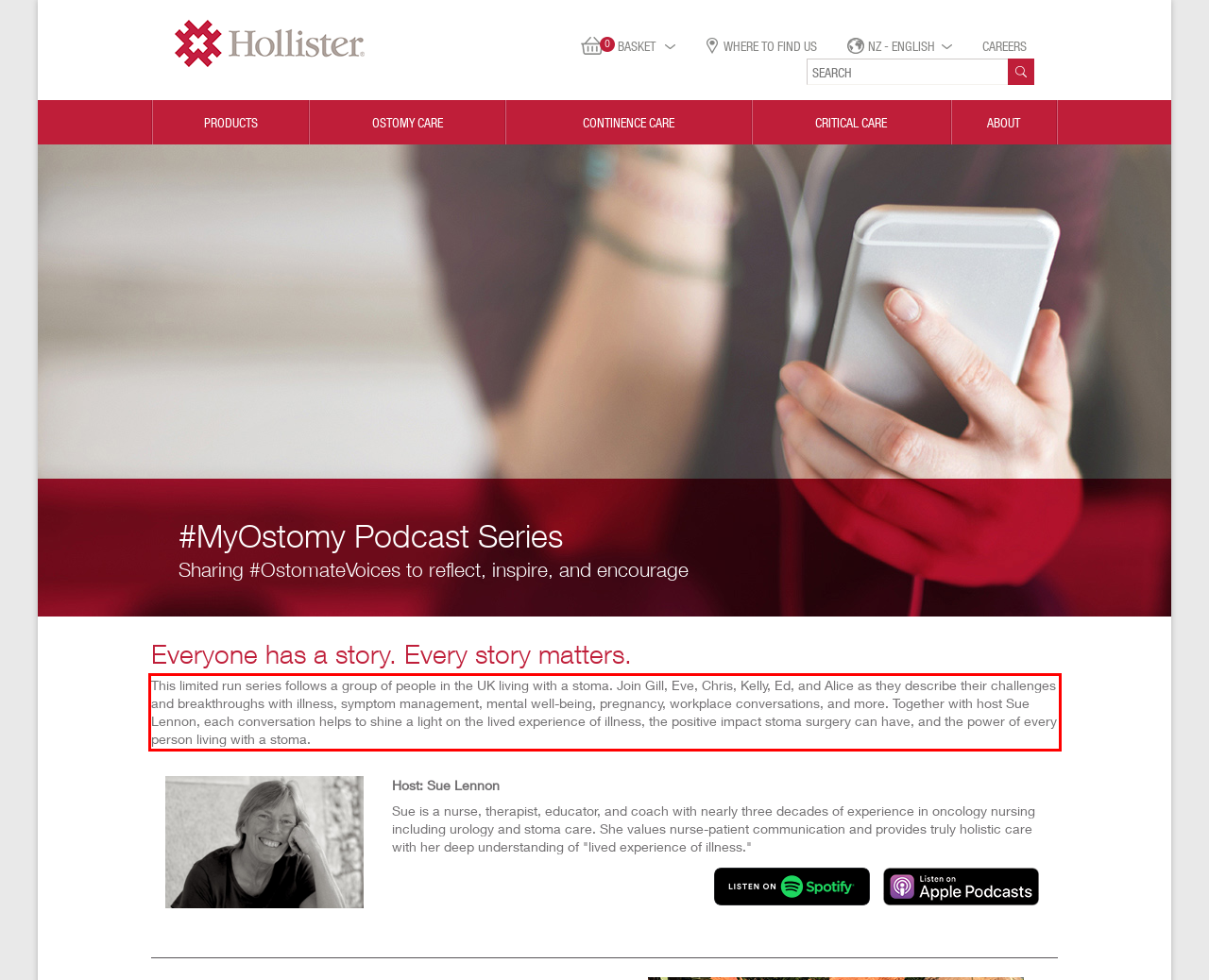Please analyze the provided webpage screenshot and perform OCR to extract the text content from the red rectangle bounding box.

This limited run series follows a group of people in the UK living with a stoma. Join Gill, Eve, Chris, Kelly, Ed, and Alice as they describe their challenges and breakthroughs with illness, symptom management, mental well-being, pregnancy, workplace conversations, and more. Together with host Sue Lennon, each conversation helps to shine a light on the lived experience of illness, the positive impact stoma surgery can have, and the power of every person living with a stoma.